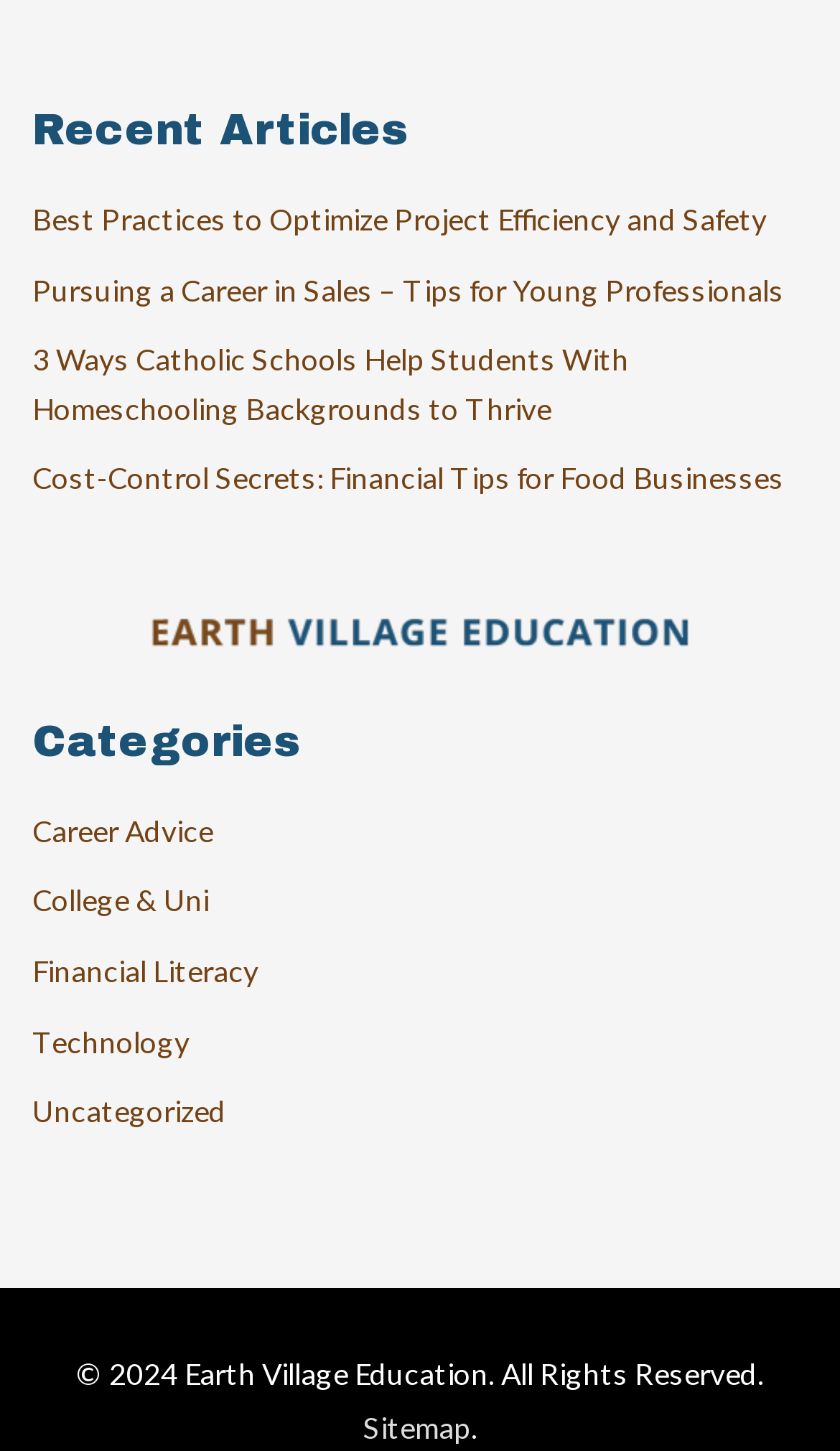Provide the bounding box coordinates of the UI element that matches the description: "alt="earthvillageeducation.org logo"".

[0.179, 0.417, 0.821, 0.453]